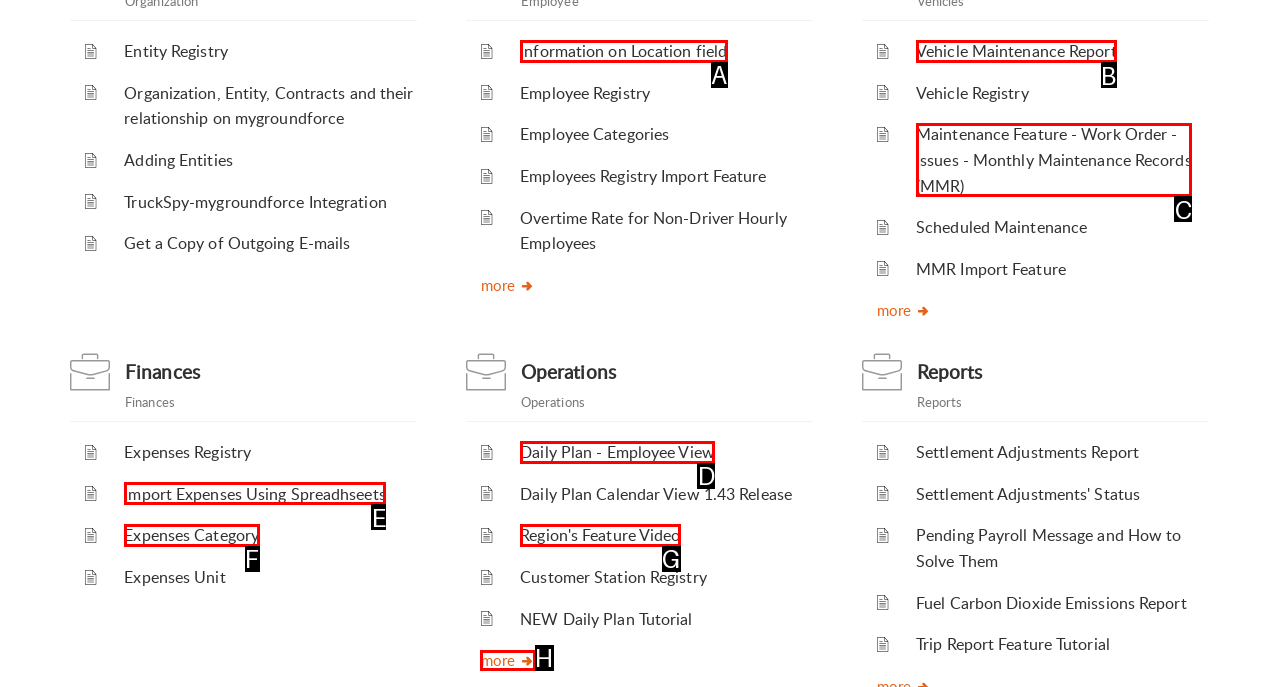Determine which letter corresponds to the UI element to click for this task: View Vehicle Maintenance Report
Respond with the letter from the available options.

B